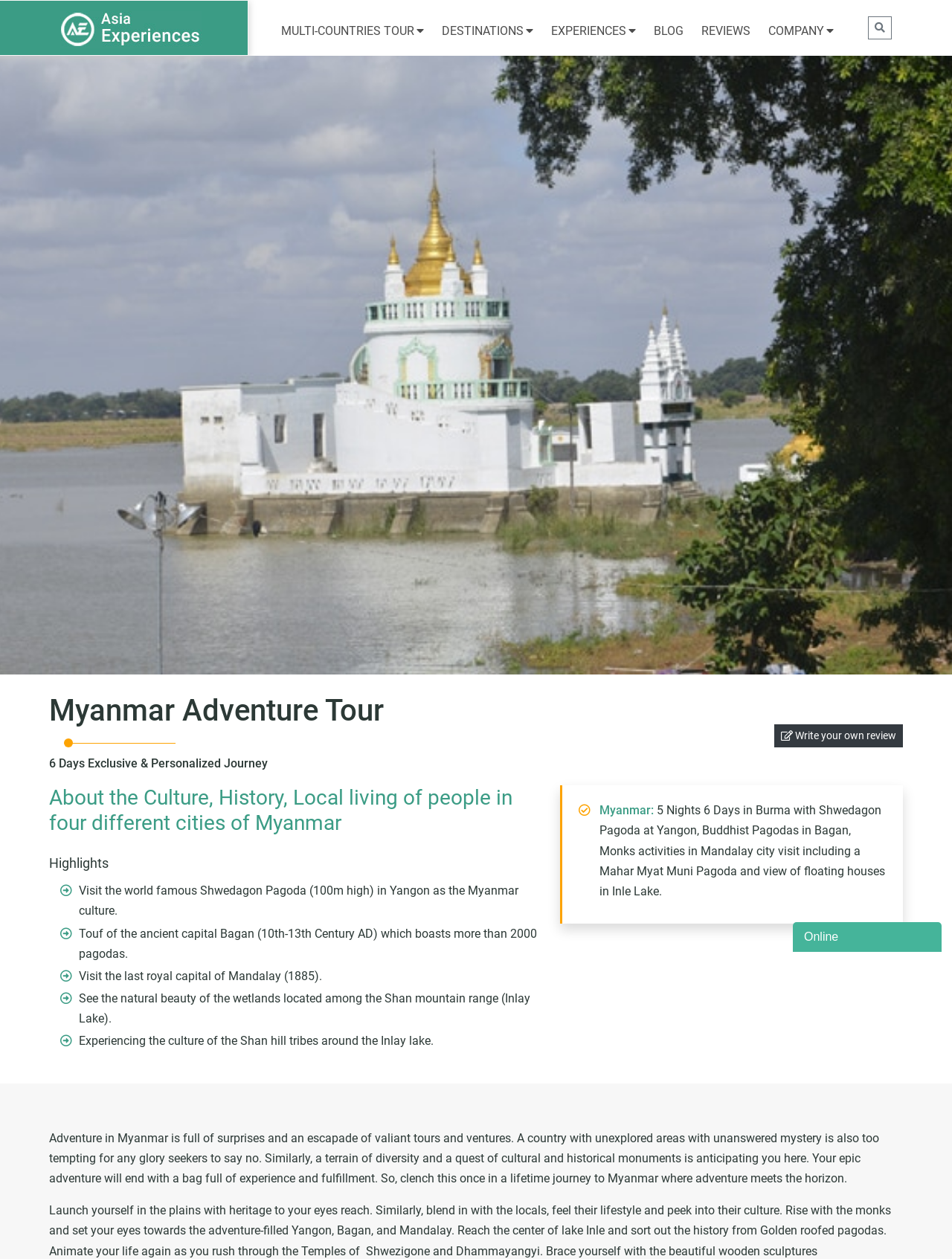Please specify the bounding box coordinates of the clickable section necessary to execute the following command: "Explore multi-country tours".

[0.286, 0.014, 0.455, 0.035]